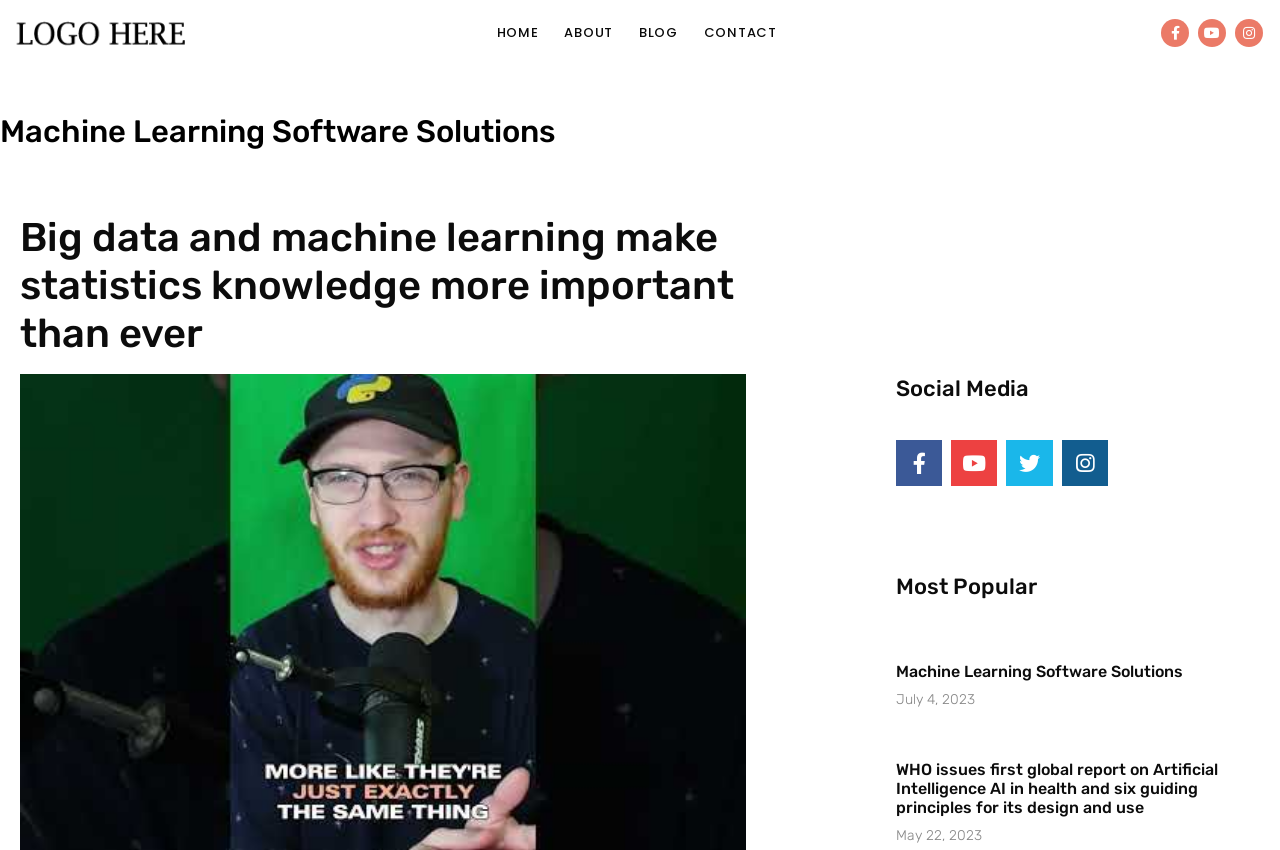Refer to the screenshot and answer the following question in detail:
What is the topic of the first article?

By examining the first article element, I found a heading element with the text 'Machine Learning Software Solutions' and a bounding box coordinate of [0.7, 0.779, 0.984, 0.802], which indicates that the topic of the first article is 'Machine Learning Software Solutions'.